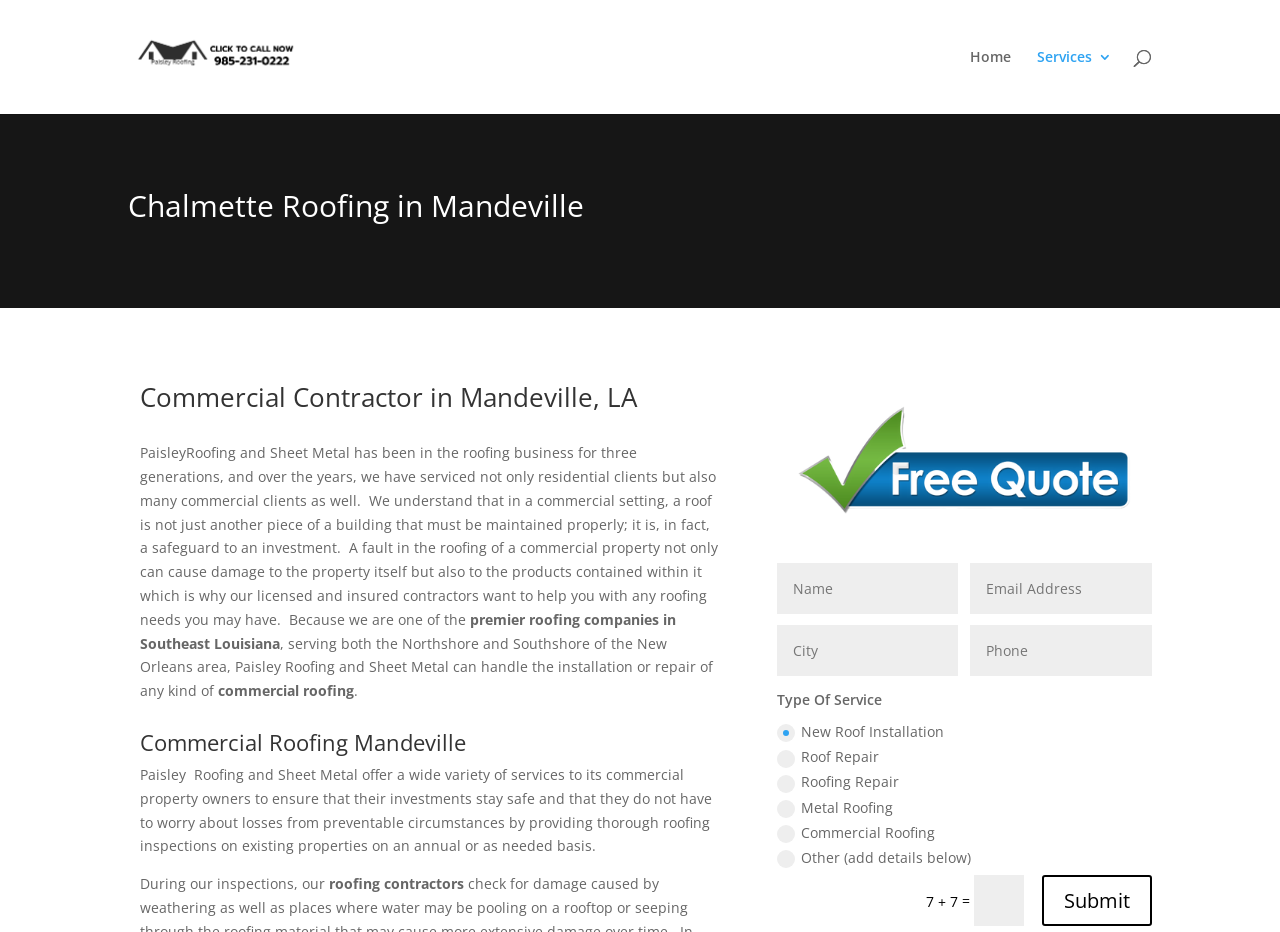Identify the bounding box for the UI element described as: "name="et_pb_contact_email_0" placeholder="Email Address"". Ensure the coordinates are four float numbers between 0 and 1, formatted as [left, top, right, bottom].

[0.758, 0.604, 0.9, 0.659]